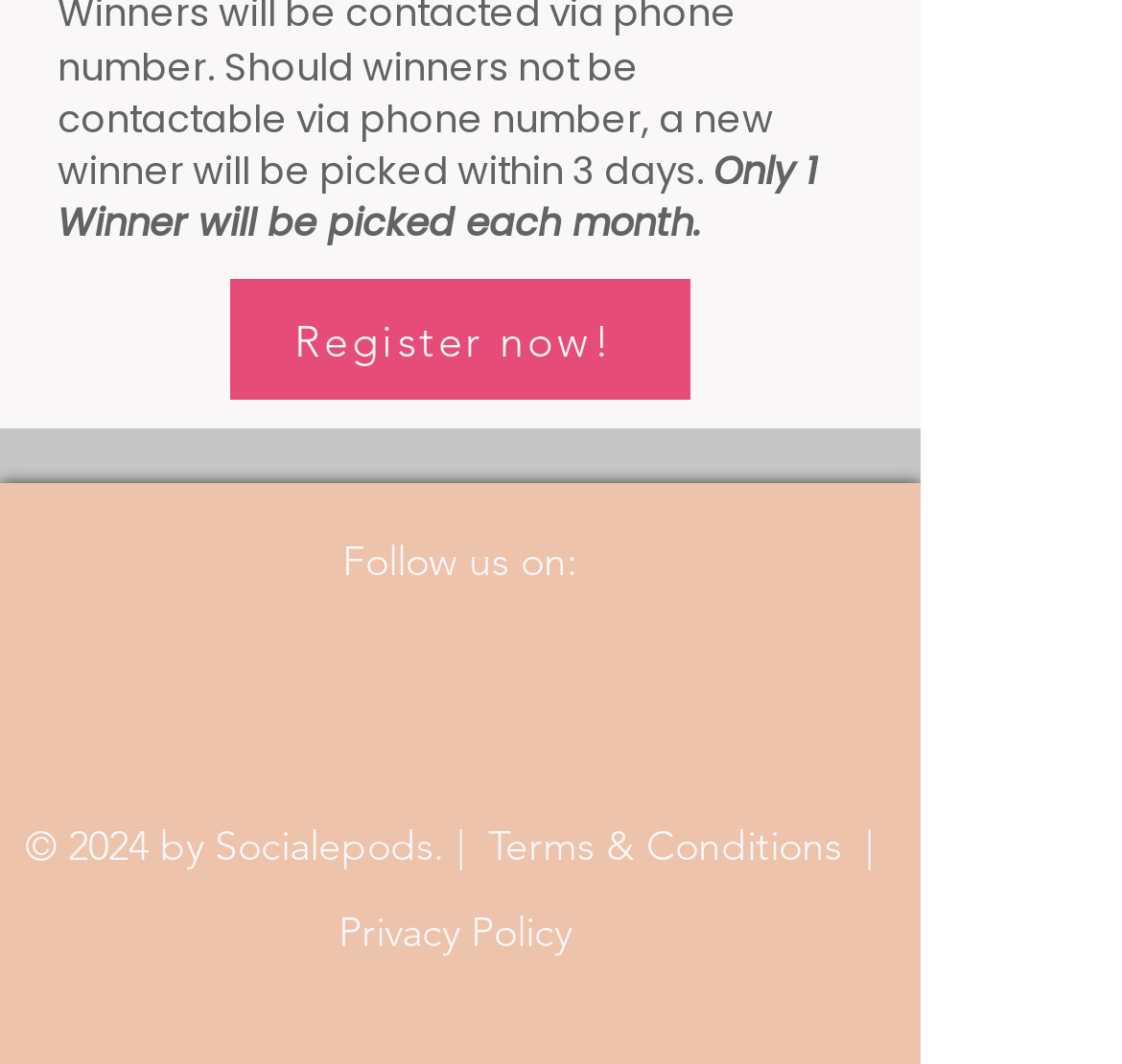Provide a single word or phrase to answer the given question: 
What is the name of the entity that owns the webpage?

Socialepods